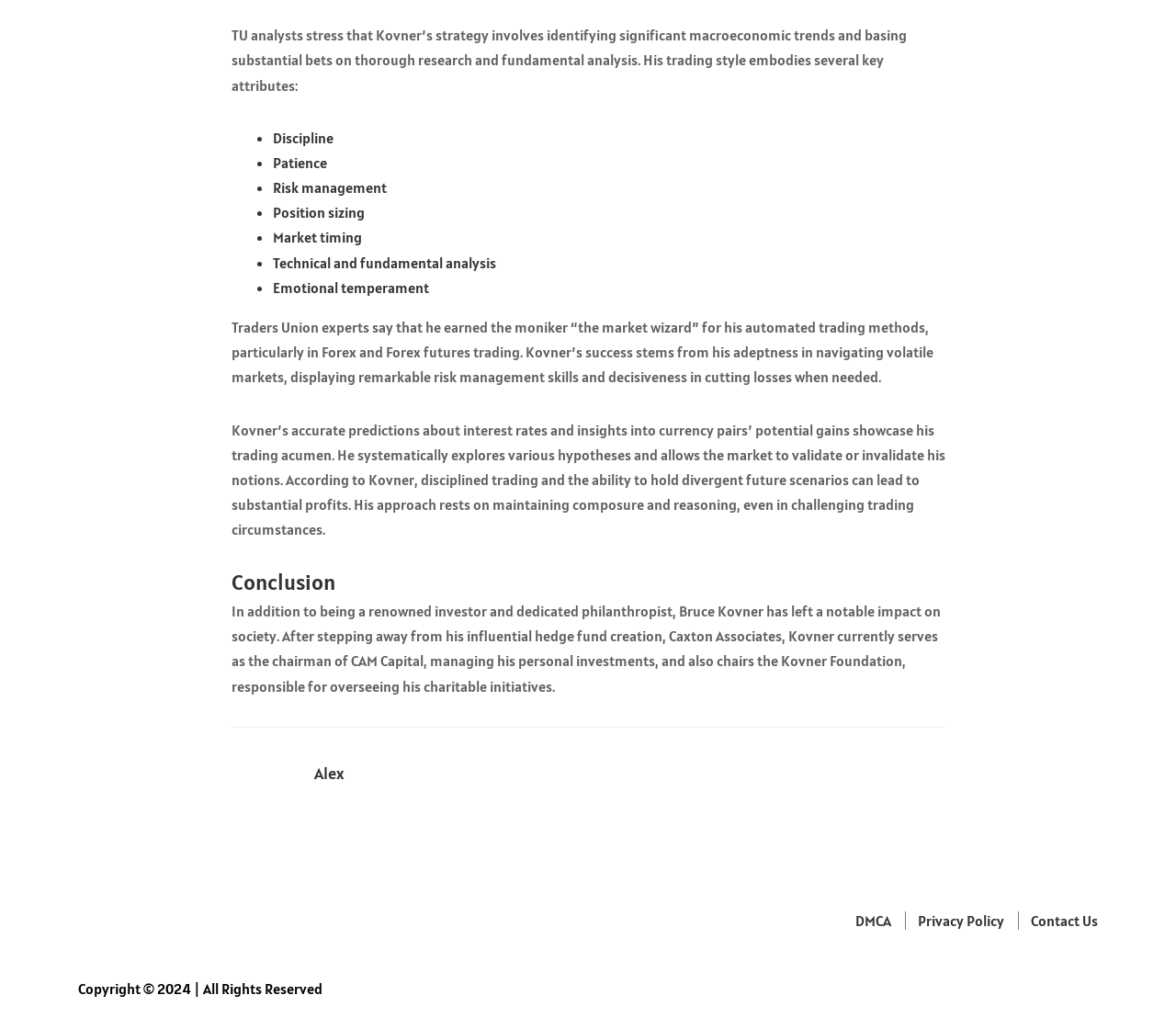Please determine the bounding box coordinates for the element with the description: "Contact Us".

[0.877, 0.885, 0.934, 0.903]